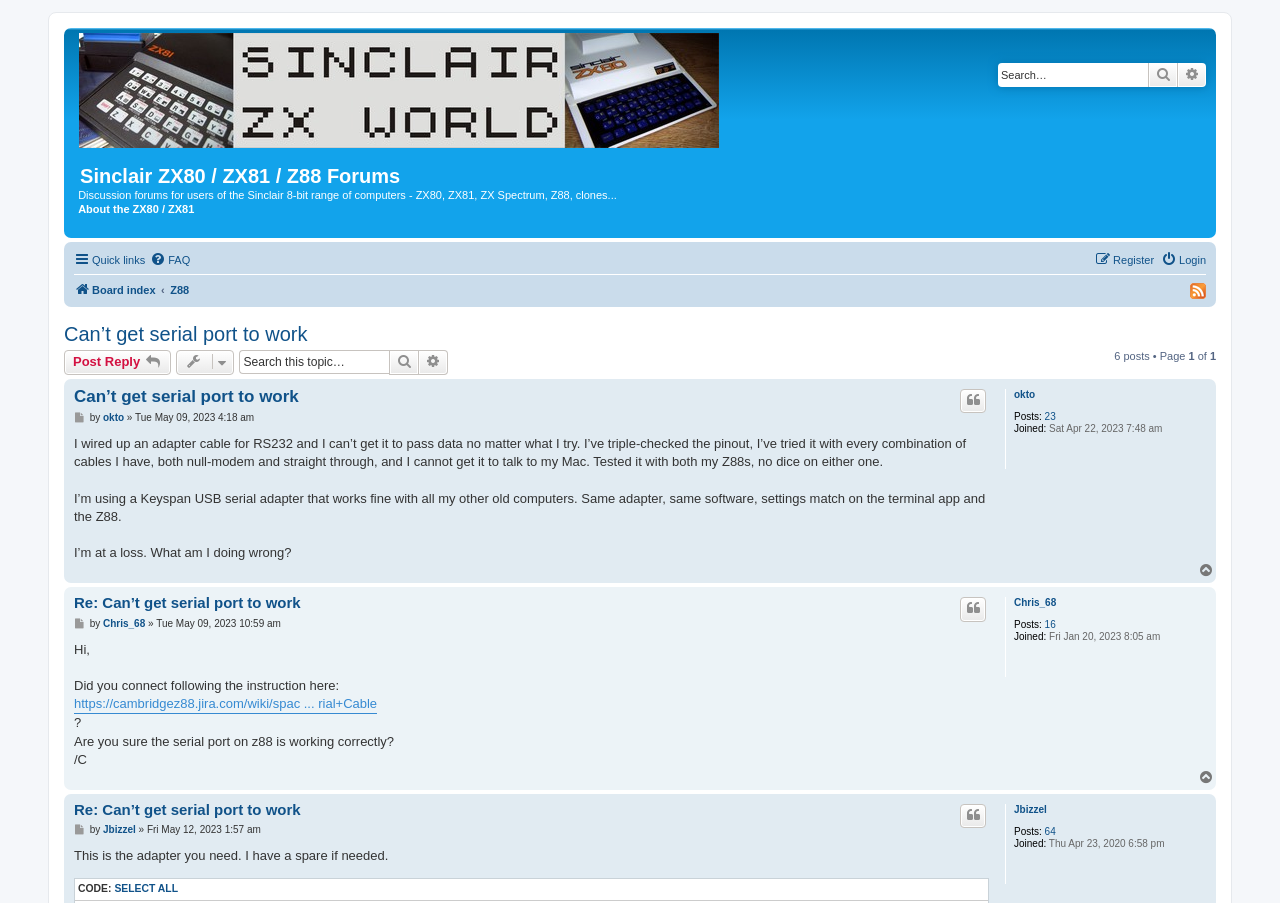Identify the bounding box coordinates for the UI element described as: "https://cambridgez88.jira.com/wiki/spac ... rial+Cable". The coordinates should be provided as four floats between 0 and 1: [left, top, right, bottom].

[0.058, 0.77, 0.295, 0.791]